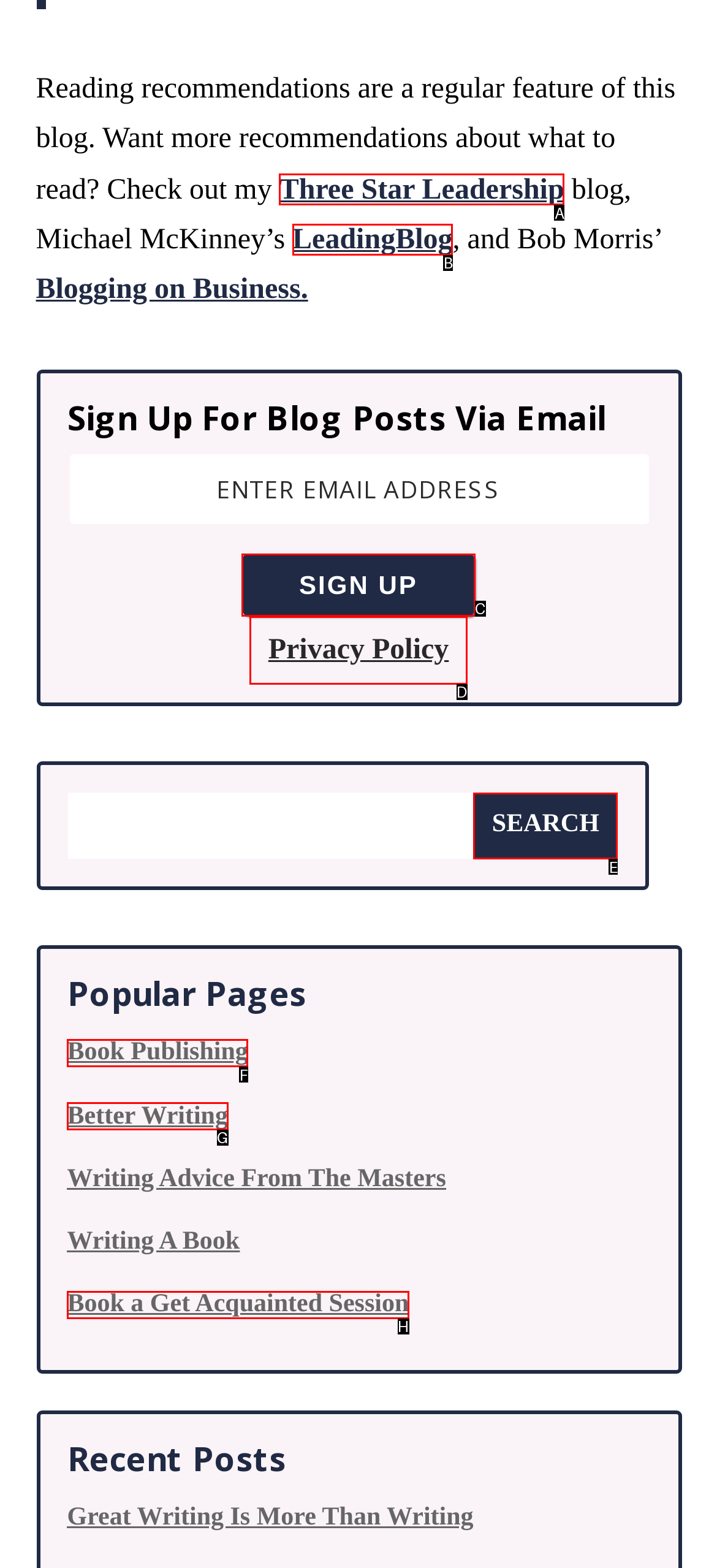Based on the element description: value="Search", choose the best matching option. Provide the letter of the option directly.

E